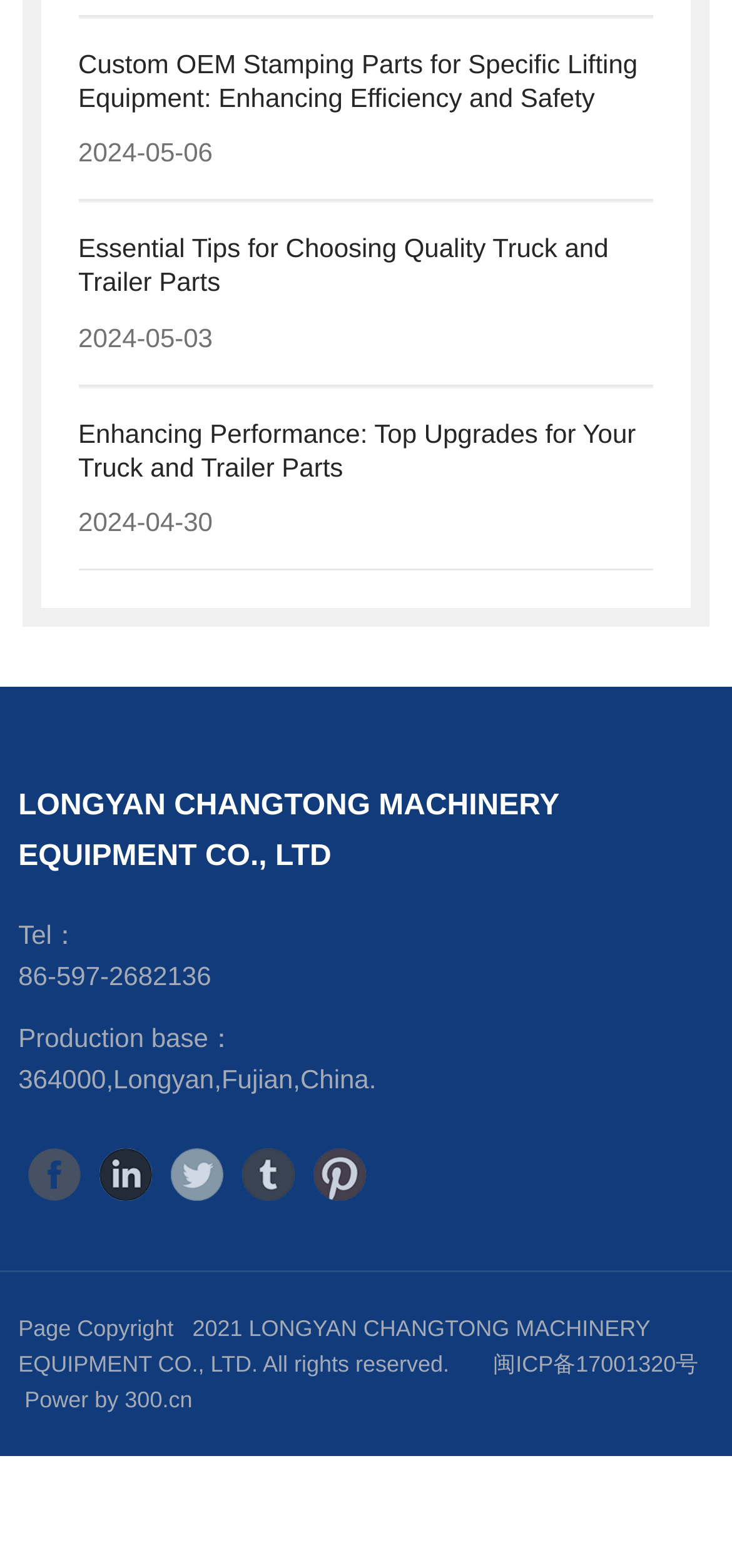What is the location of the production base mentioned on the webpage?
Kindly answer the question with as much detail as you can.

I found the location of the production base by looking at the StaticText element with the text '364000, Longyan, Fujian, China.' which is located below the company name.